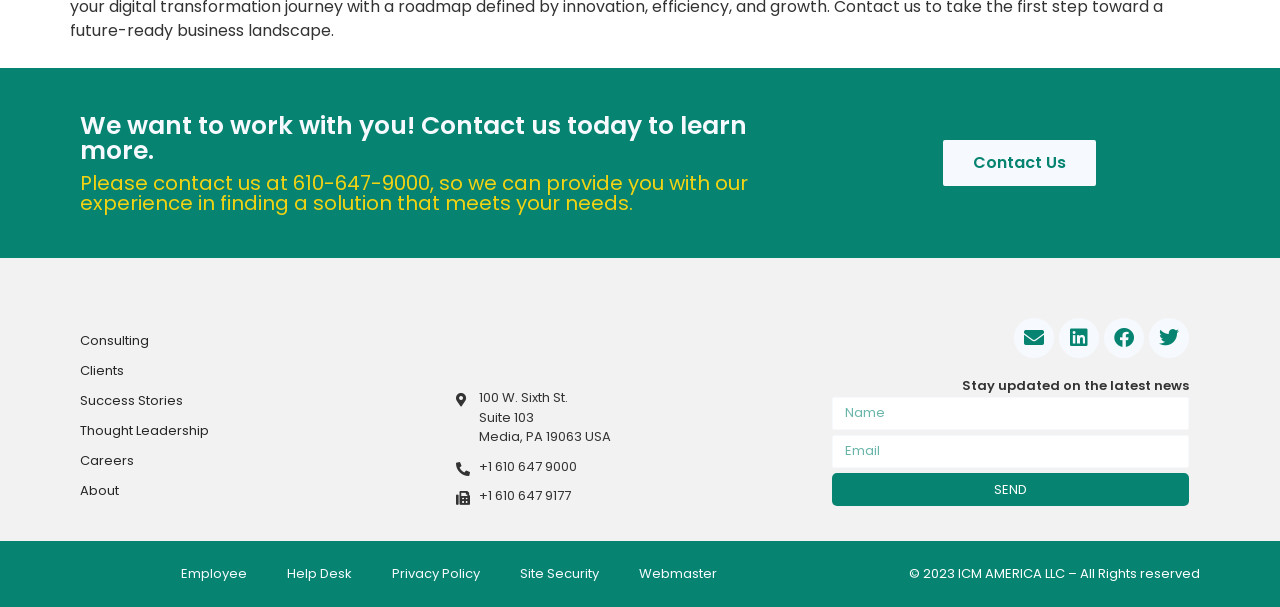Please provide the bounding box coordinates for the element that needs to be clicked to perform the instruction: "Click SEND". The coordinates must consist of four float numbers between 0 and 1, formatted as [left, top, right, bottom].

[0.65, 0.779, 0.929, 0.833]